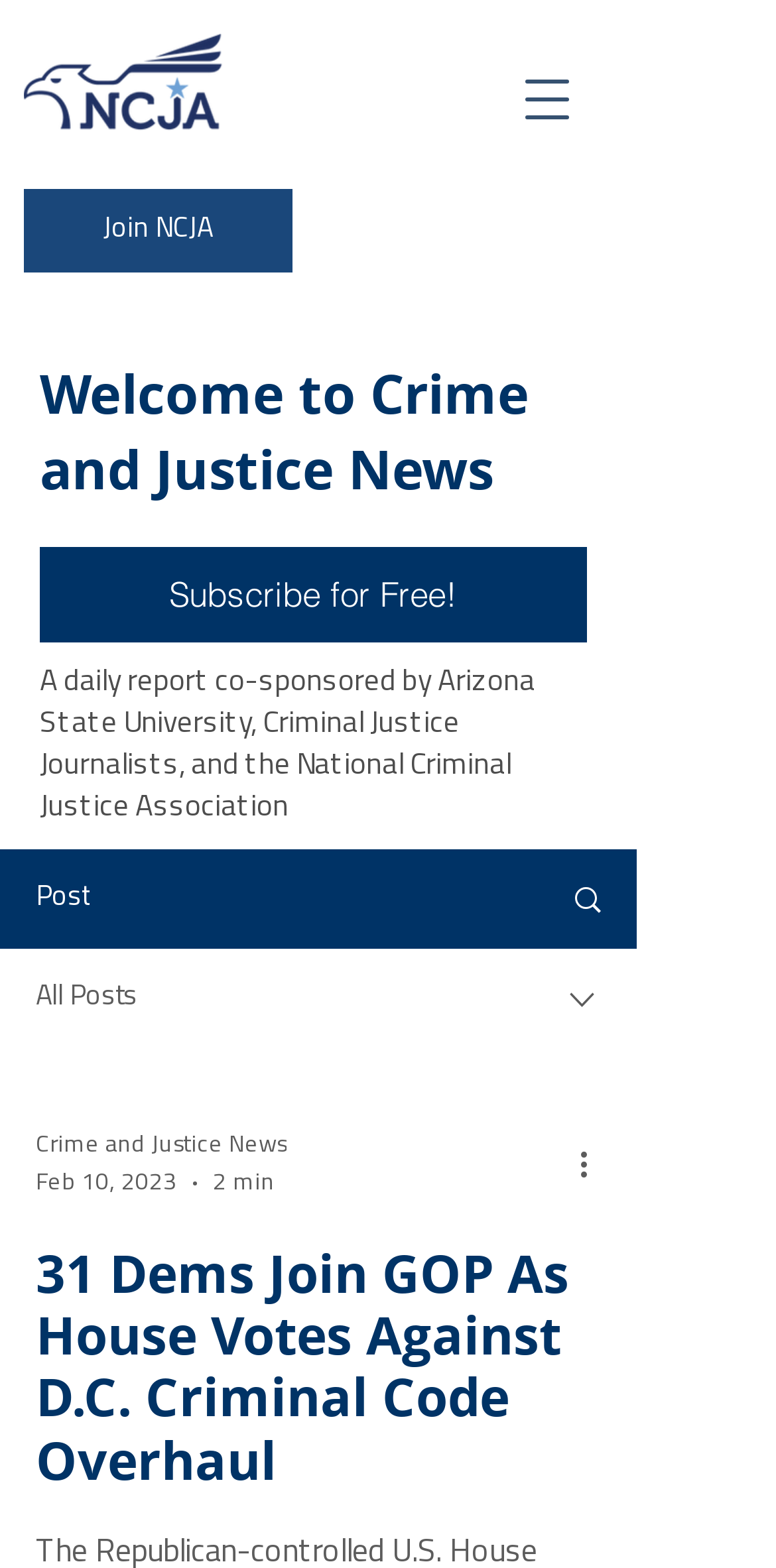Provide an in-depth caption for the webpage.

The webpage appears to be a news article page, with a prominent logo of "NCJA" (National Criminal Justice Association) at the top left corner, accompanied by a "Join NCJA" link. To the right of the logo, there is an "Open navigation menu" button. Below the logo, there is a search bar labeled "Site Search" that spans across most of the page width.

The main content of the page is divided into two sections. On the left, there is a heading that reads "Welcome to Crime and Justice News" followed by a link to "Subscribe for Free!" and a brief description of the daily report. Below this section, there are several links and buttons, including "Post", "All Posts", and a combobox with options such as "Crime and Justice News" and a date "Feb 10, 2023".

On the right side of the page, there is a main article with a heading that reads "31 Dems Join GOP As House Votes Against D.C. Criminal Code Overhaul". The article appears to be a news report, with a brief summary or introduction at the top. There are no images directly within the article, but there are several icons and buttons scattered throughout the page, including a "More actions" button at the bottom right corner of the article.

Overall, the page has a clean and organized layout, with clear headings and concise text. The use of icons and buttons adds visual interest and functionality to the page.